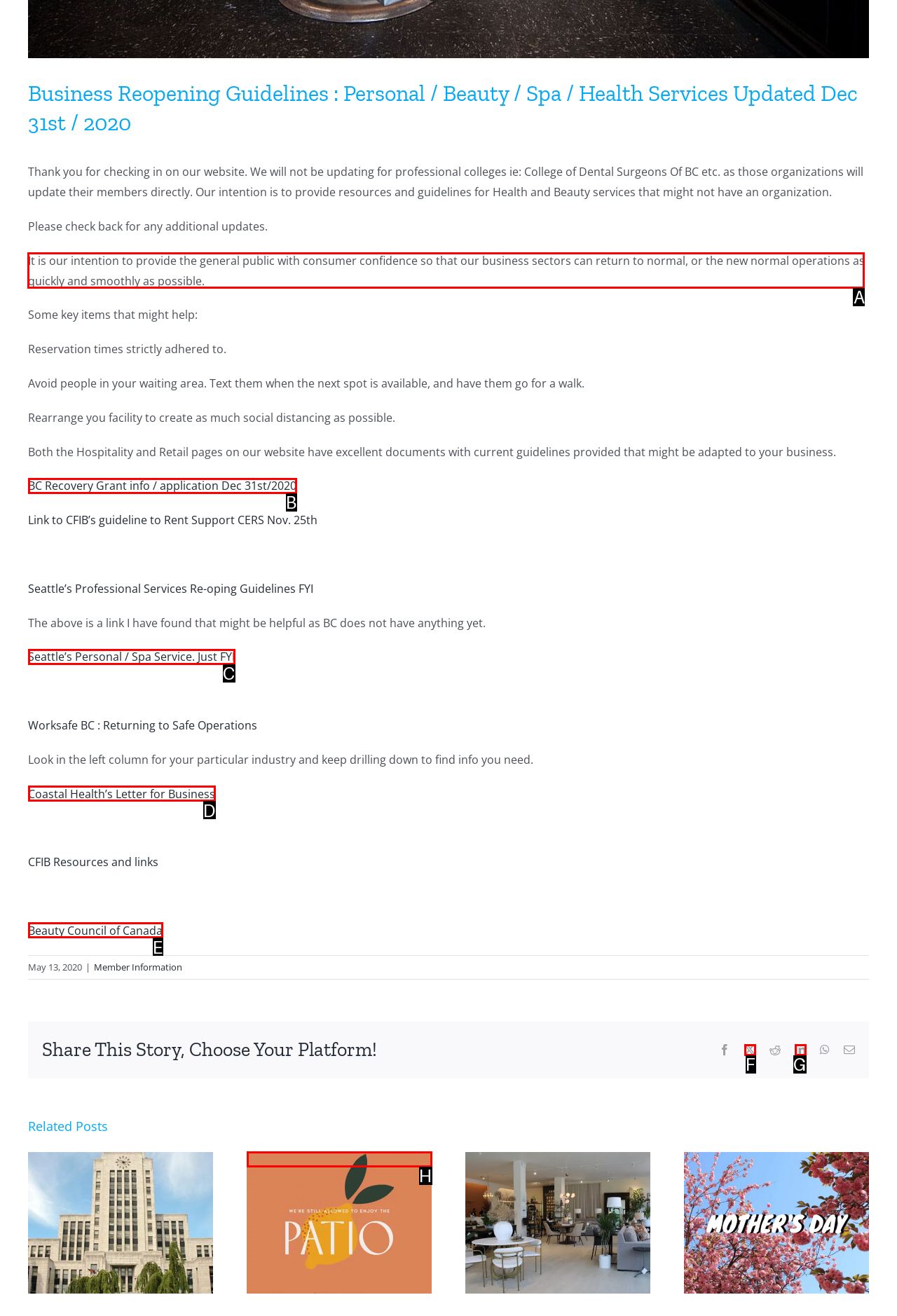Which lettered option should I select to achieve the task: Read the guidelines for Health and Beauty services according to the highlighted elements in the screenshot?

A